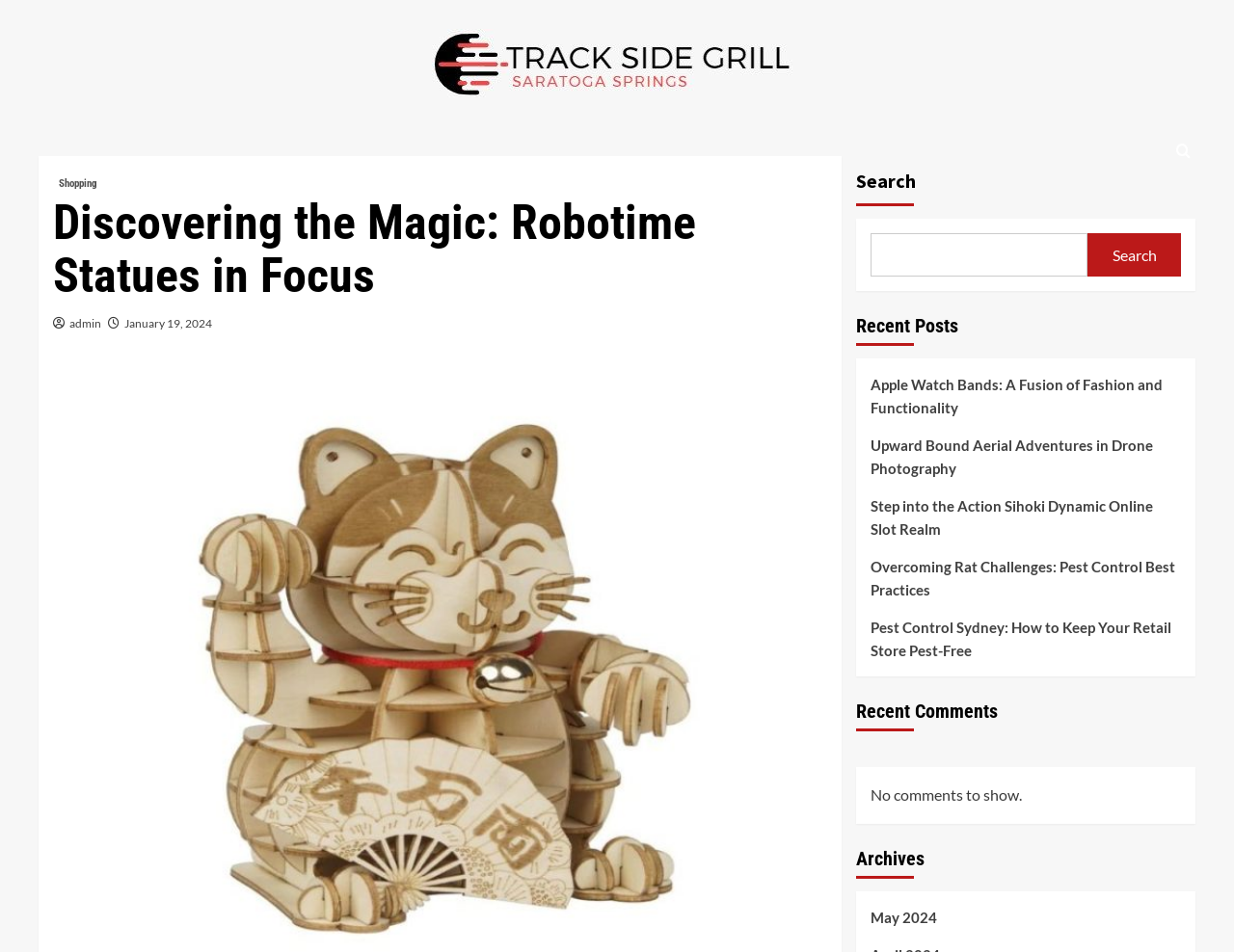Given the element description, predict the bounding box coordinates in the format (top-left x, top-left y, bottom-right x, bottom-right y). Make sure all values are between 0 and 1. Here is the element description: Shopping

[0.043, 0.184, 0.084, 0.201]